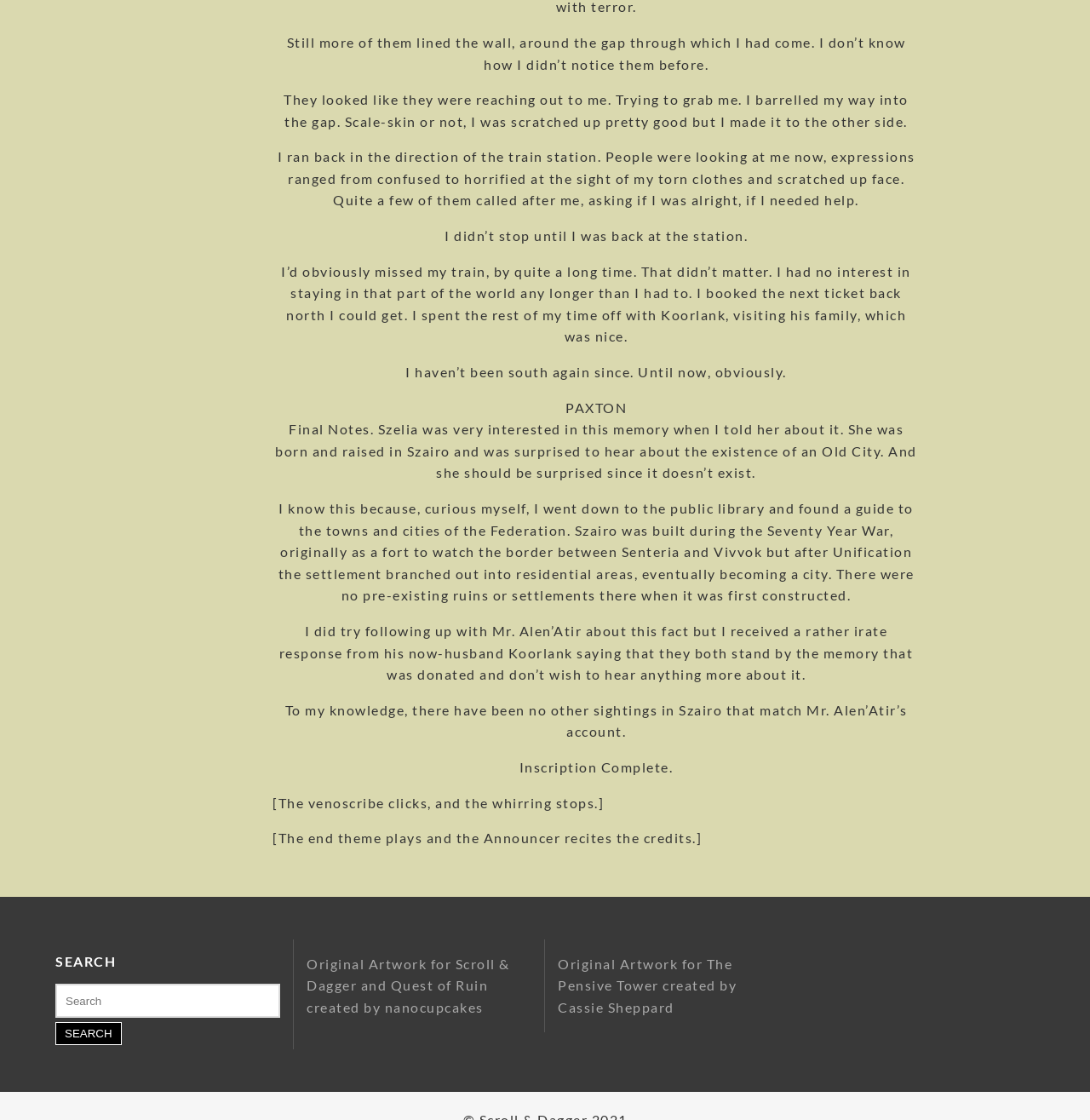Determine the bounding box coordinates for the HTML element described here: "parent_node: Search for: name="s" placeholder="Search"".

[0.051, 0.878, 0.257, 0.909]